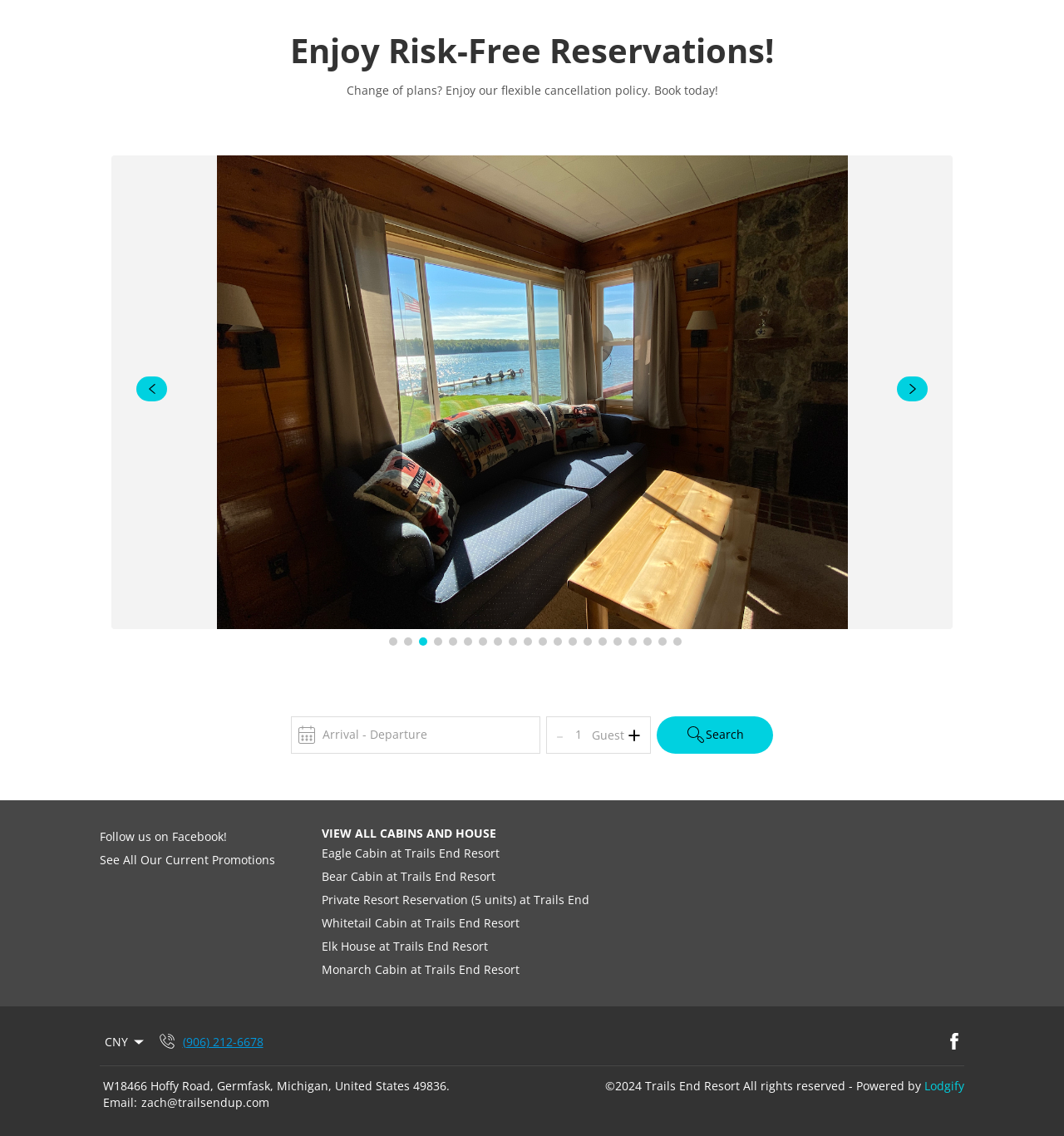How many cabins are listed?
Give a detailed explanation using the information visible in the image.

I counted the number of links in the section that lists cabins, which are 'Eagle Cabin at Trails End Resort', 'Bear Cabin at Trails End Resort', and so on, and found that there are 6 cabins listed.